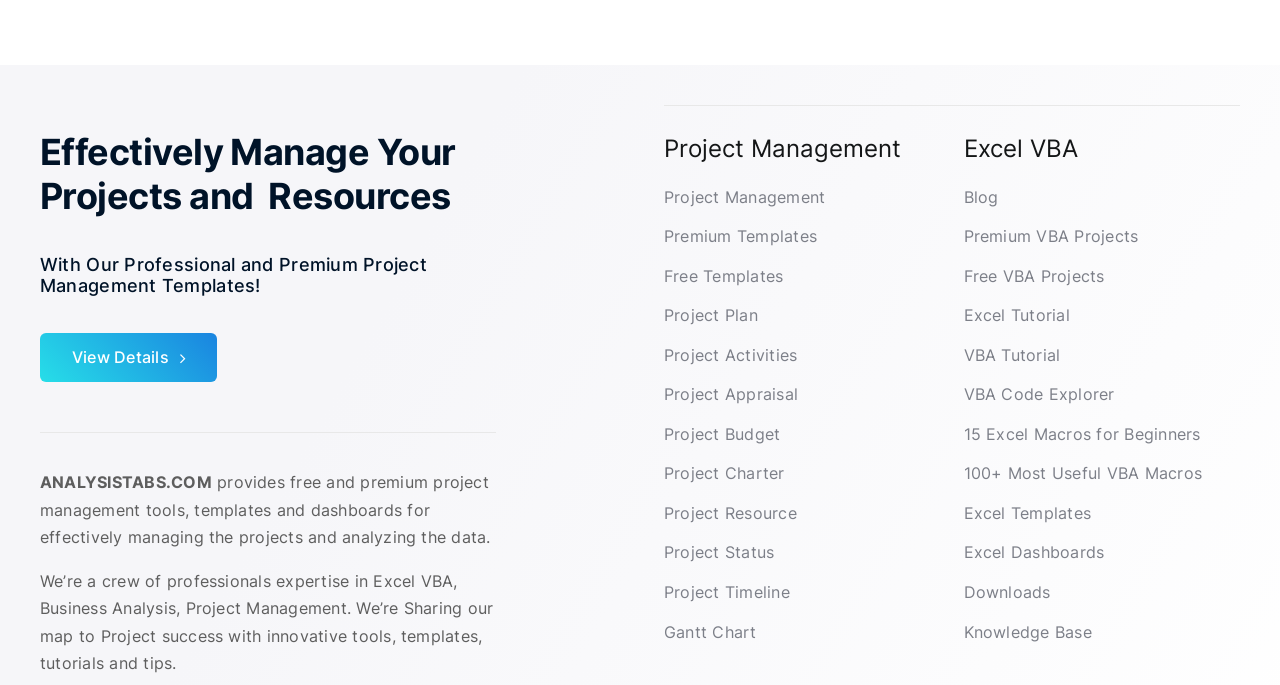Please determine the bounding box coordinates of the area that needs to be clicked to complete this task: 'View project management details'. The coordinates must be four float numbers between 0 and 1, formatted as [left, top, right, bottom].

[0.031, 0.486, 0.17, 0.558]